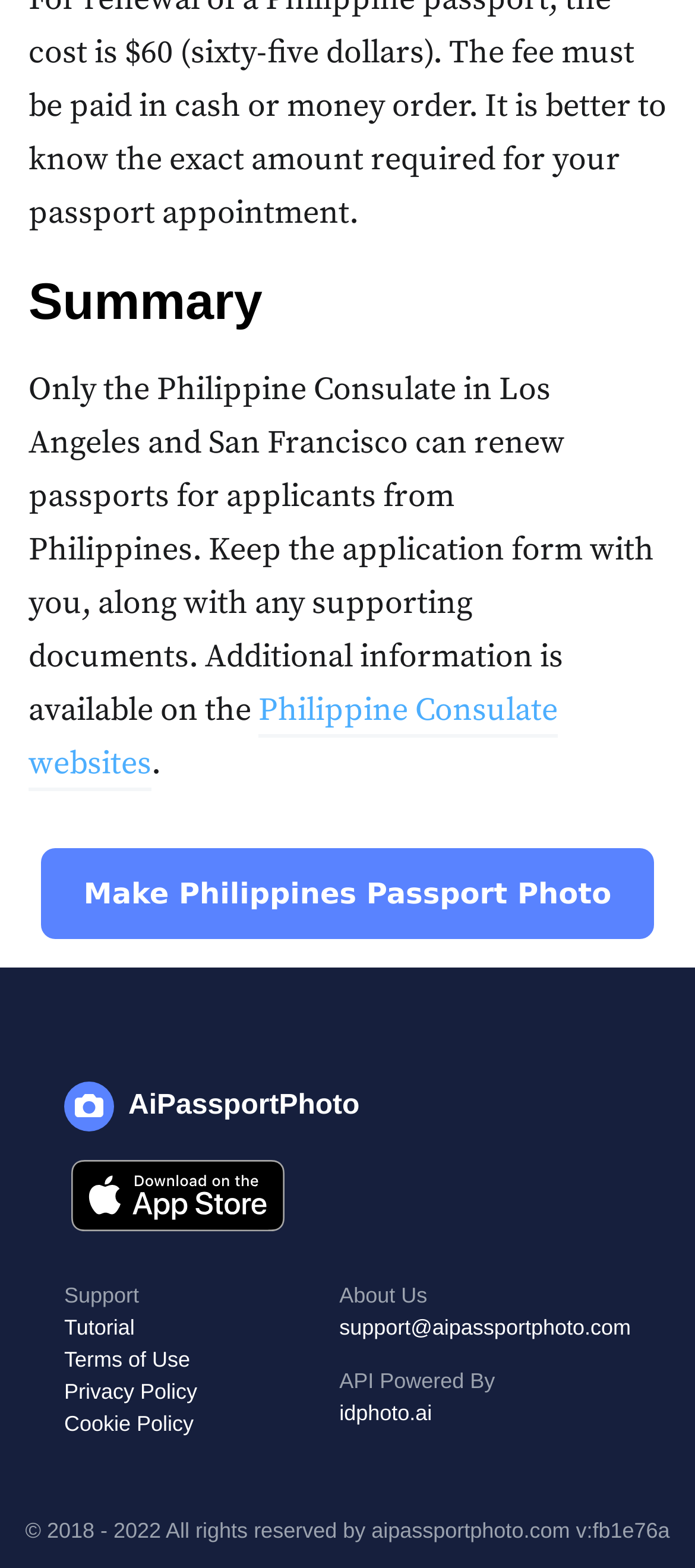Carefully observe the image and respond to the question with a detailed answer:
What is the name of the app that can be downloaded from the App Store?

The link 'Download_on_the_App_Store_Badge_US-UK_RGB_blk_4SVG_092917' is an image with a description, and it is located near the text 'AiPassportPhoto'. This suggests that the app that can be downloaded from the App Store is AiPassportPhoto.